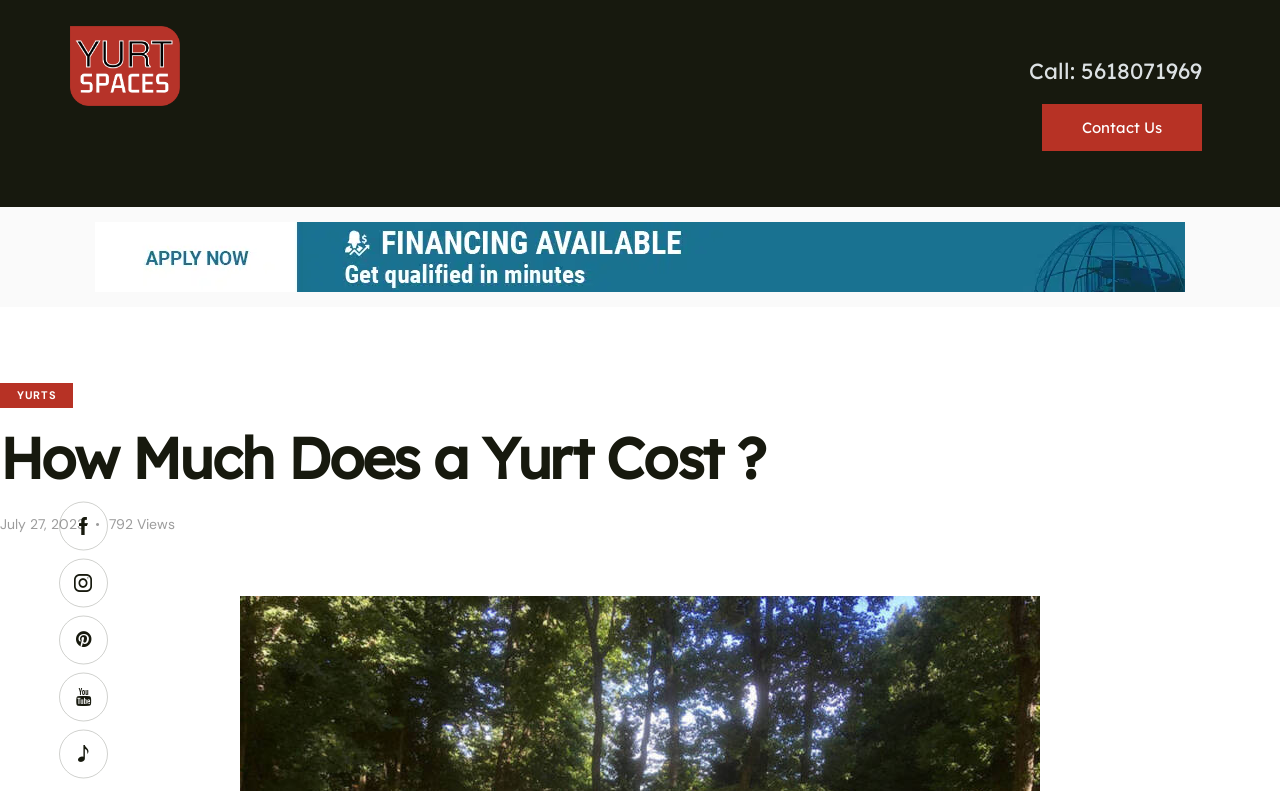How many views does the webpage have?
Refer to the image and provide a thorough answer to the question.

The number of views can be found near the date 'July 27, 2023', where there is a link with the text '792Views'.